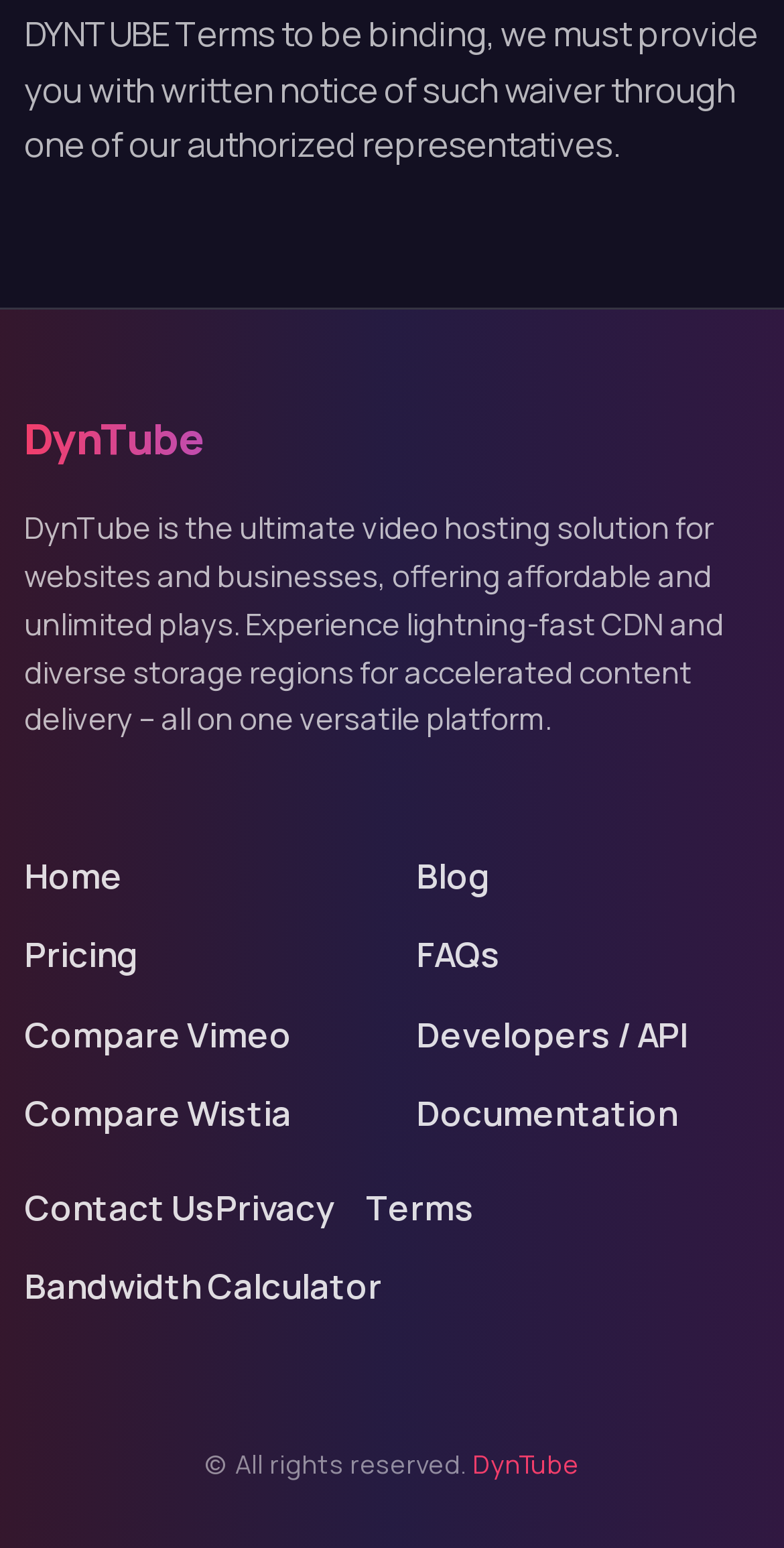Show the bounding box coordinates for the element that needs to be clicked to execute the following instruction: "go to home page". Provide the coordinates in the form of four float numbers between 0 and 1, i.e., [left, top, right, bottom].

[0.031, 0.543, 0.156, 0.594]